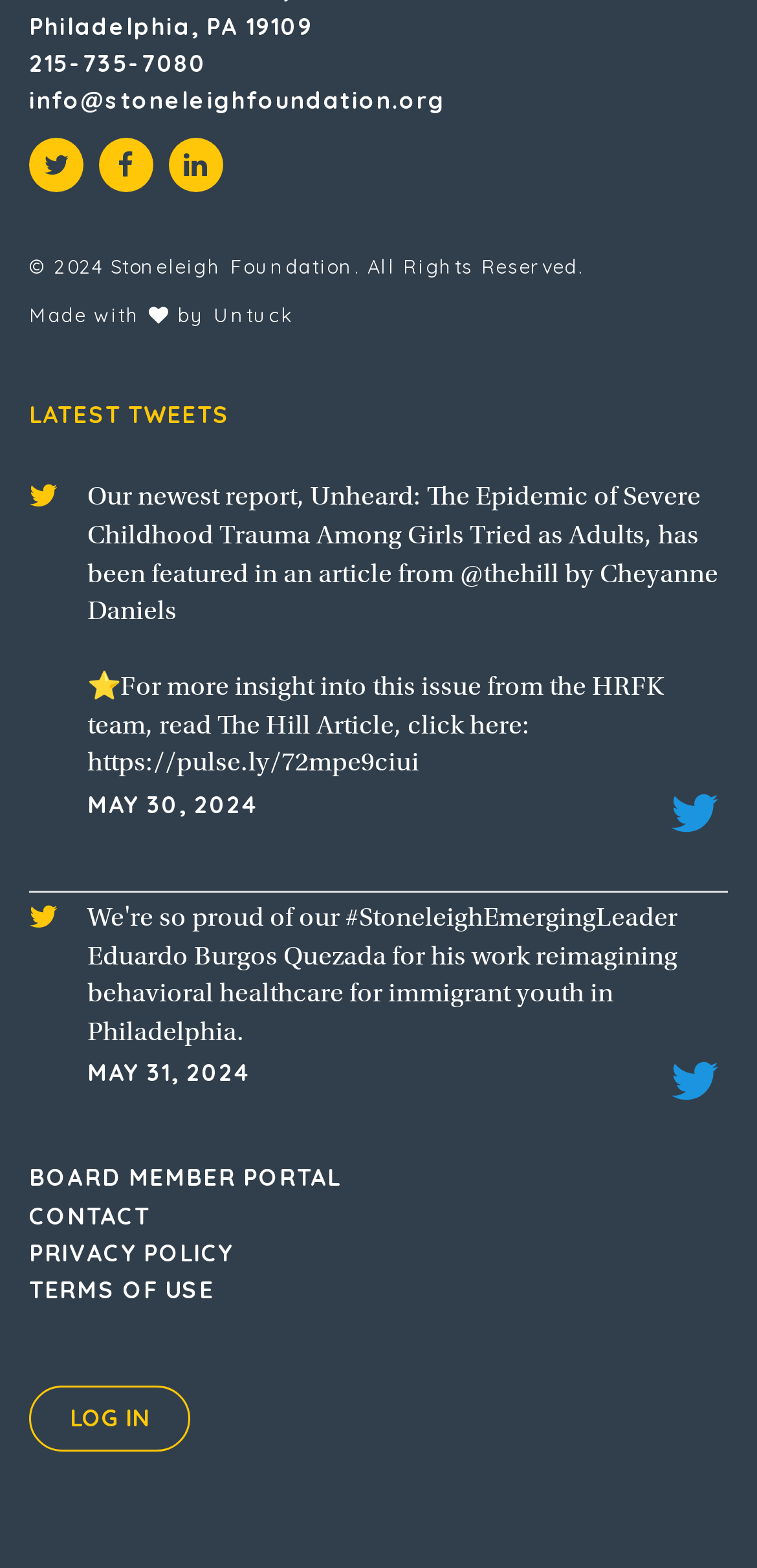Please give a concise answer to this question using a single word or phrase: 
What is the phone number of Stoneleigh Foundation?

215-735-7080